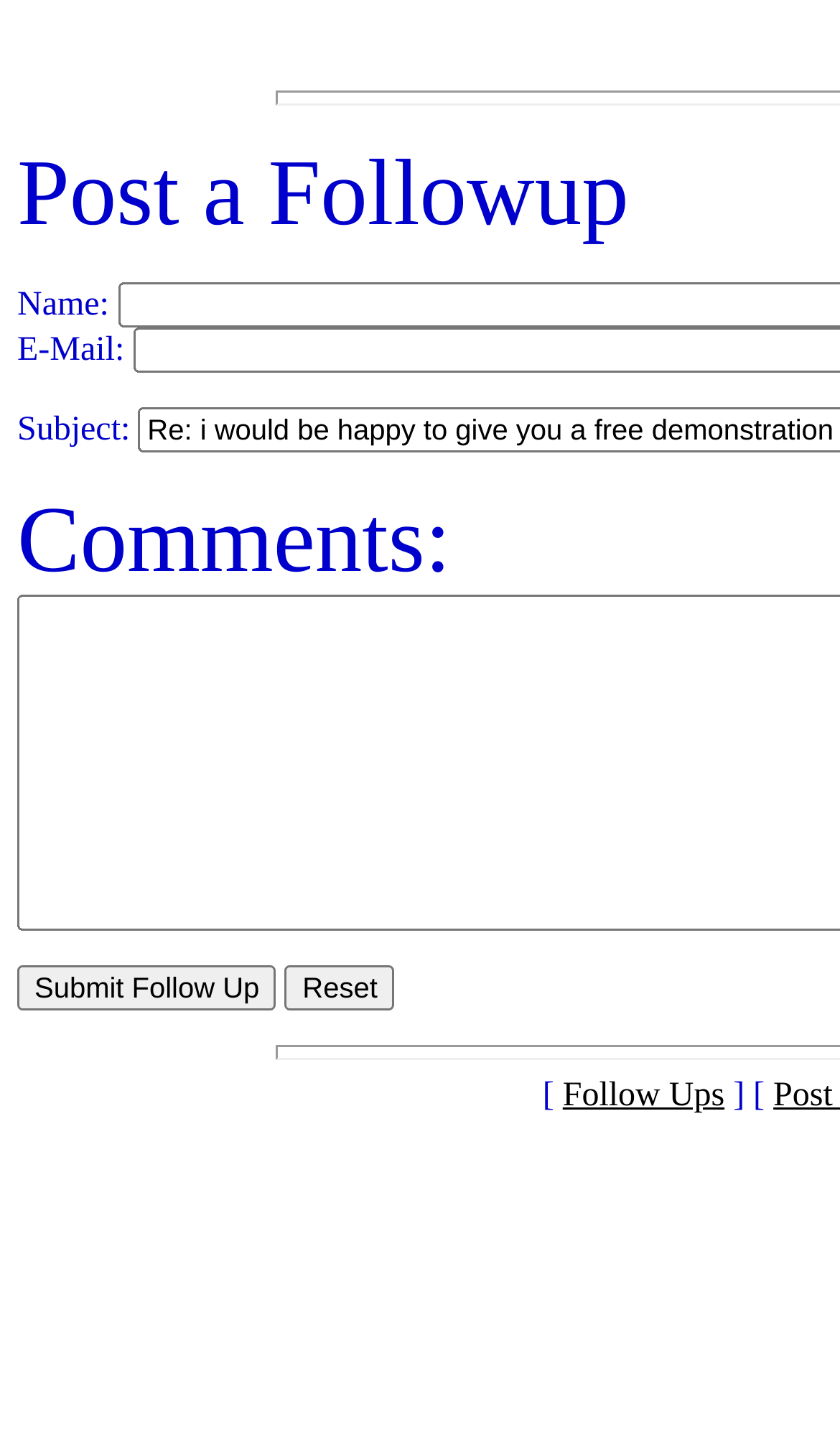Using the information shown in the image, answer the question with as much detail as possible: What is the purpose of the 'Reset' button?

The 'Reset' button is located next to the 'Submit Follow Up' button, which suggests that it is used to reset the form fields to their default state. This is a common function of reset buttons in web forms.